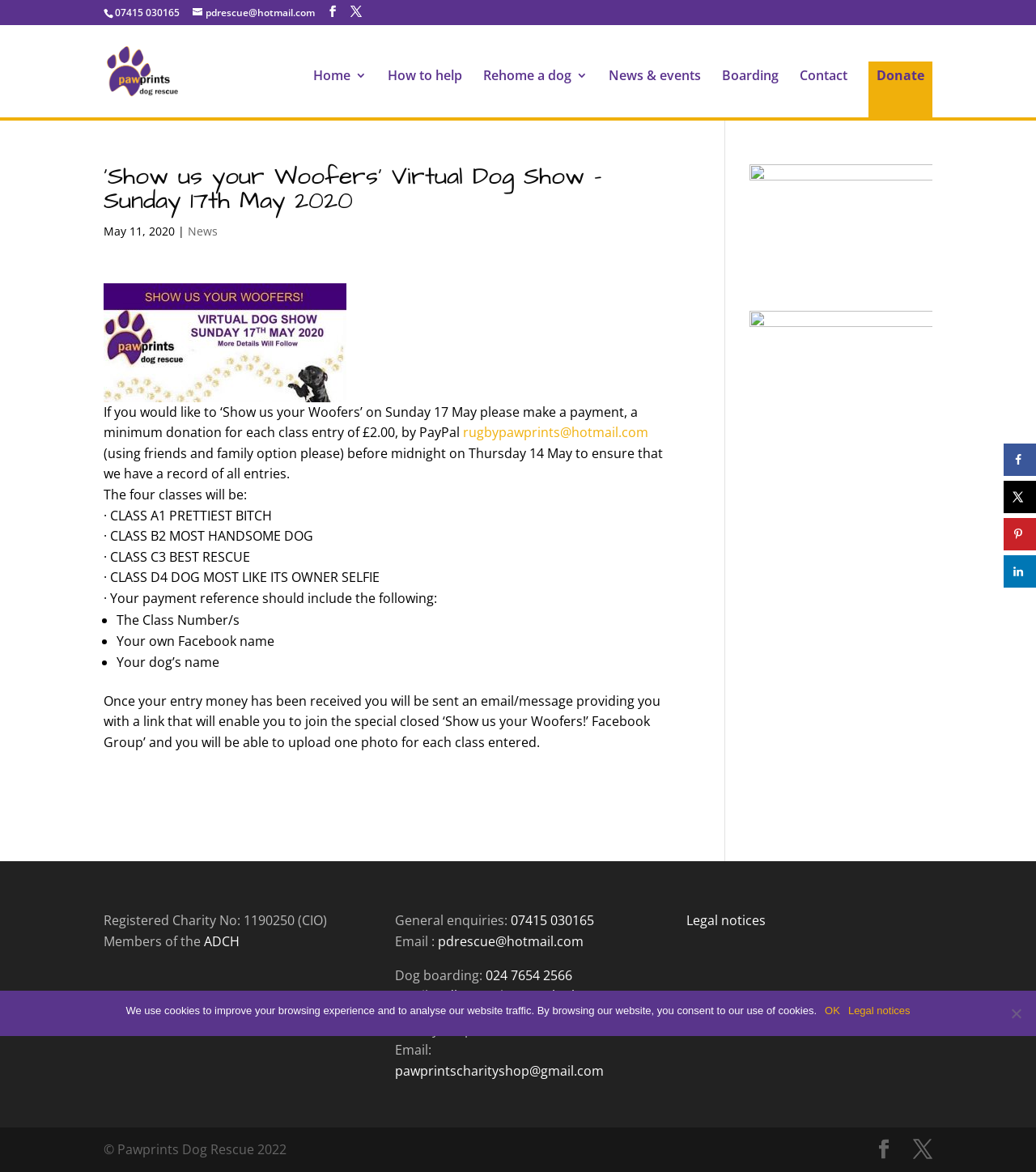Locate the bounding box coordinates of the element that should be clicked to execute the following instruction: "Click the 'Donate' link".

[0.838, 0.052, 0.9, 0.1]